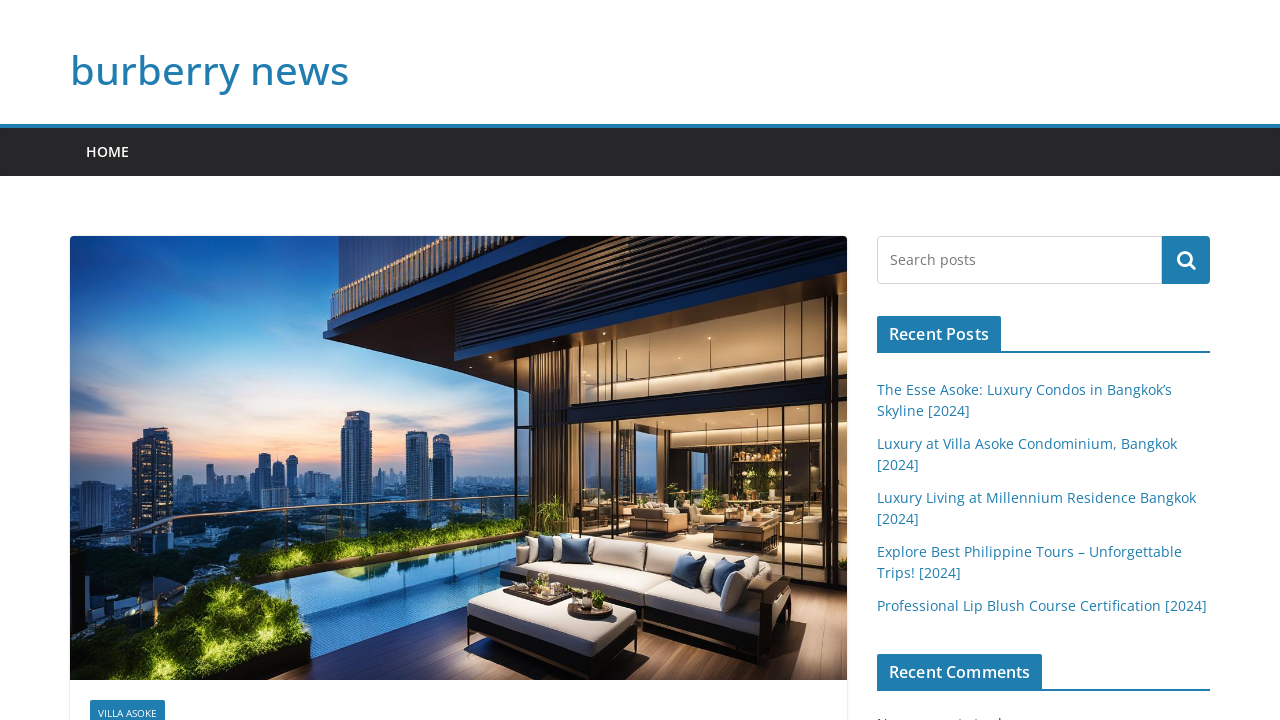Determine the bounding box coordinates for the area that should be clicked to carry out the following instruction: "Click on HOME".

[0.067, 0.192, 0.101, 0.231]